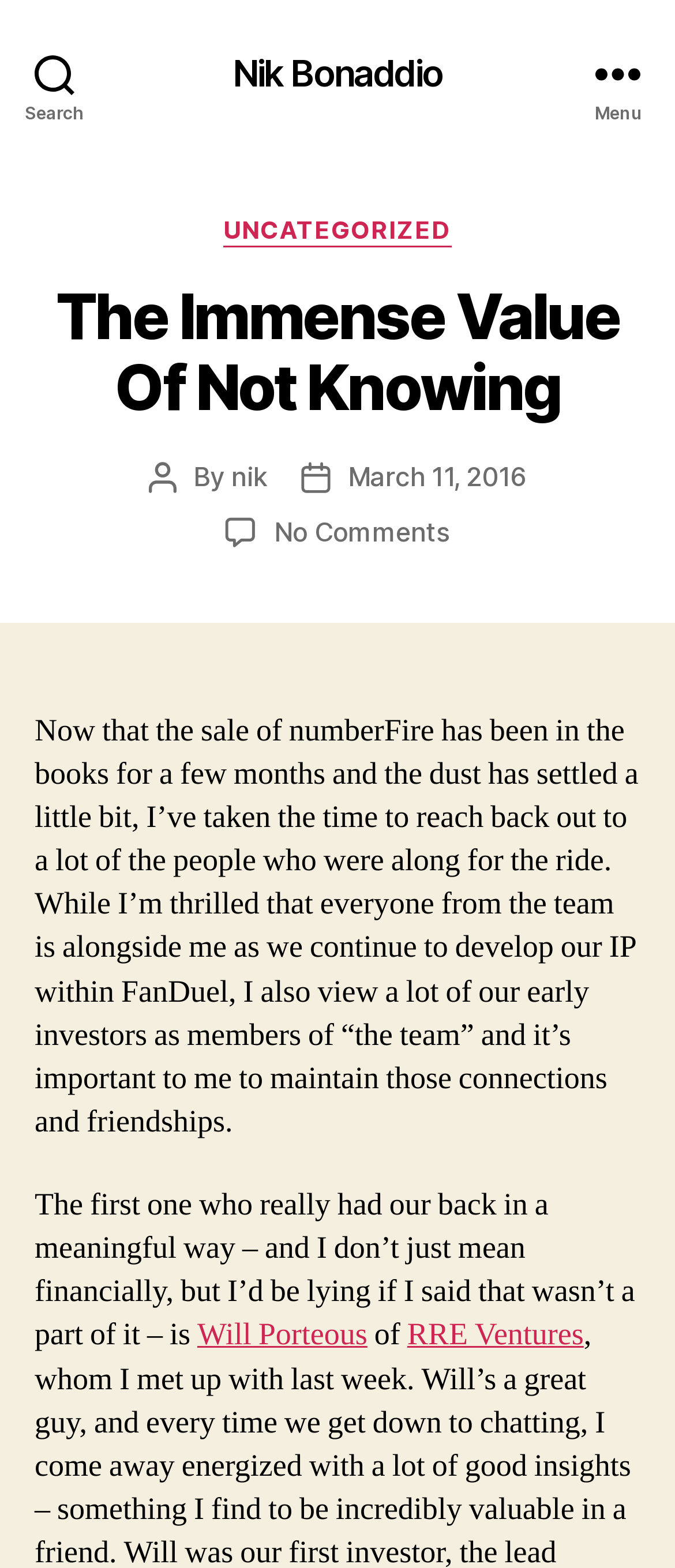What is the date of the article?
Utilize the information in the image to give a detailed answer to the question.

The date of the article can be found by looking at the 'Post date' section, which says 'March 11, 2016'. This indicates that the article was published on this date.